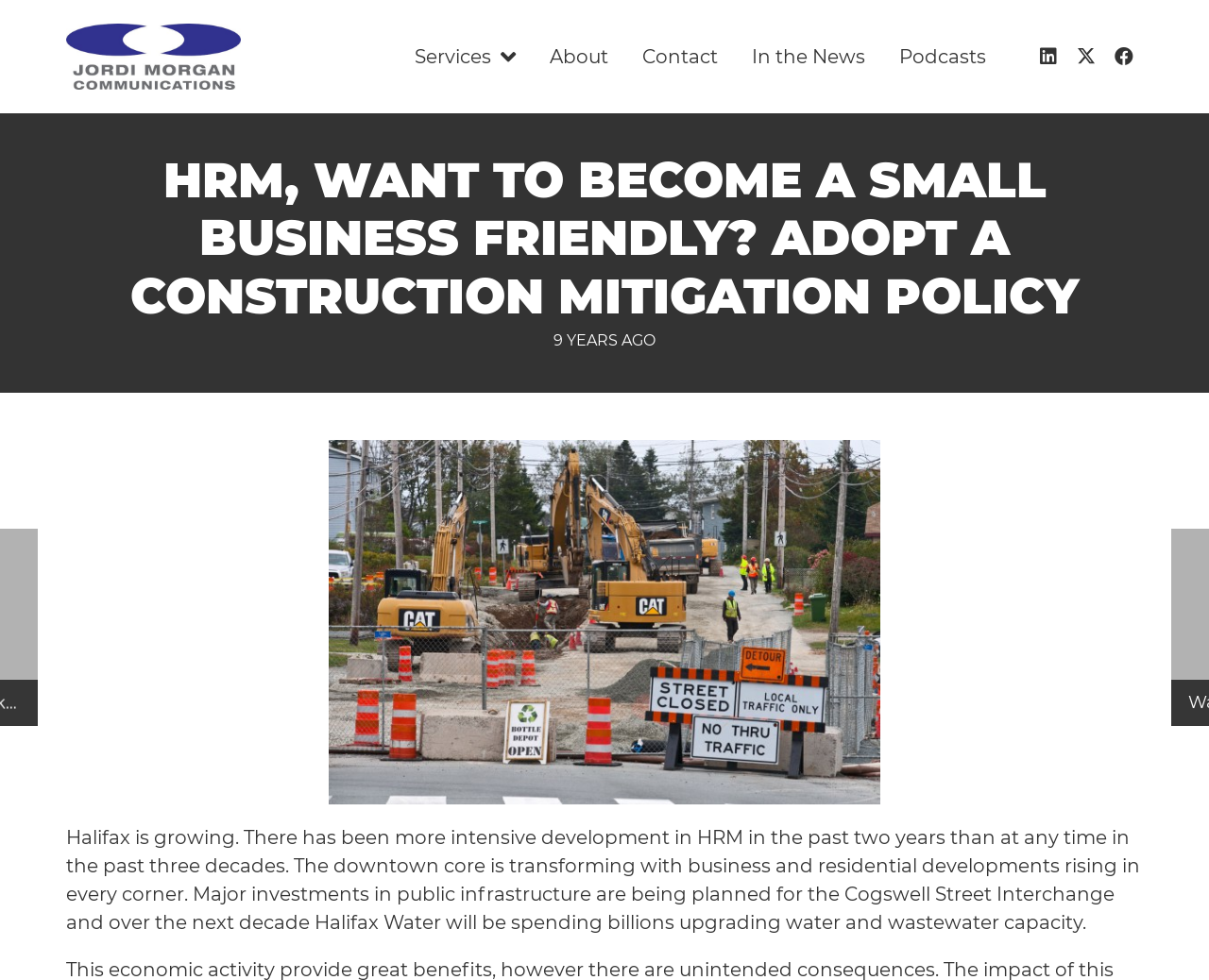Find and indicate the bounding box coordinates of the region you should select to follow the given instruction: "Read the article about construction mitigation policy".

[0.055, 0.154, 0.945, 0.332]